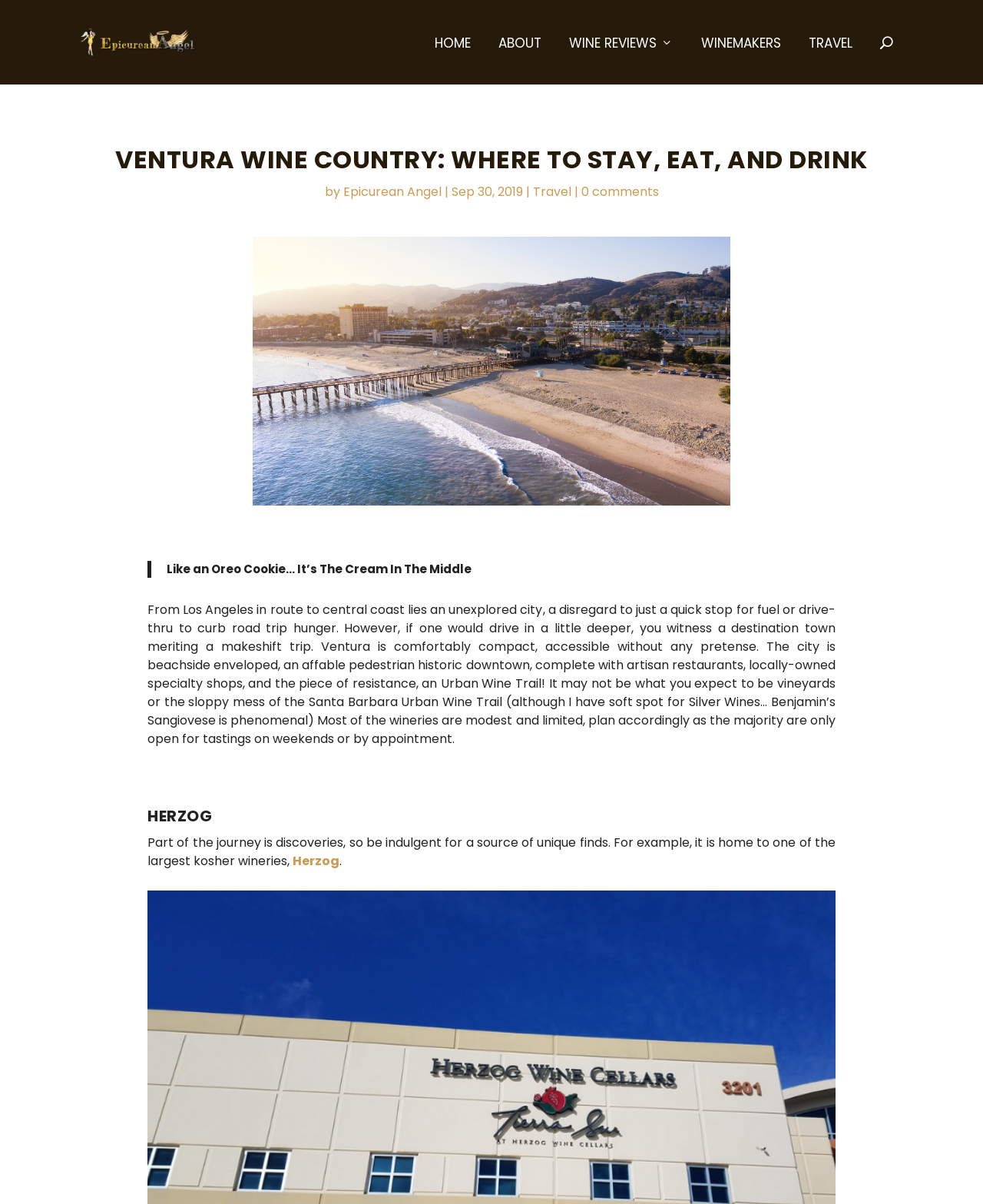For the given element description Home, determine the bounding box coordinates of the UI element. The coordinates should follow the format (top-left x, top-left y, bottom-right x, bottom-right y) and be within the range of 0 to 1.

[0.442, 0.03, 0.479, 0.07]